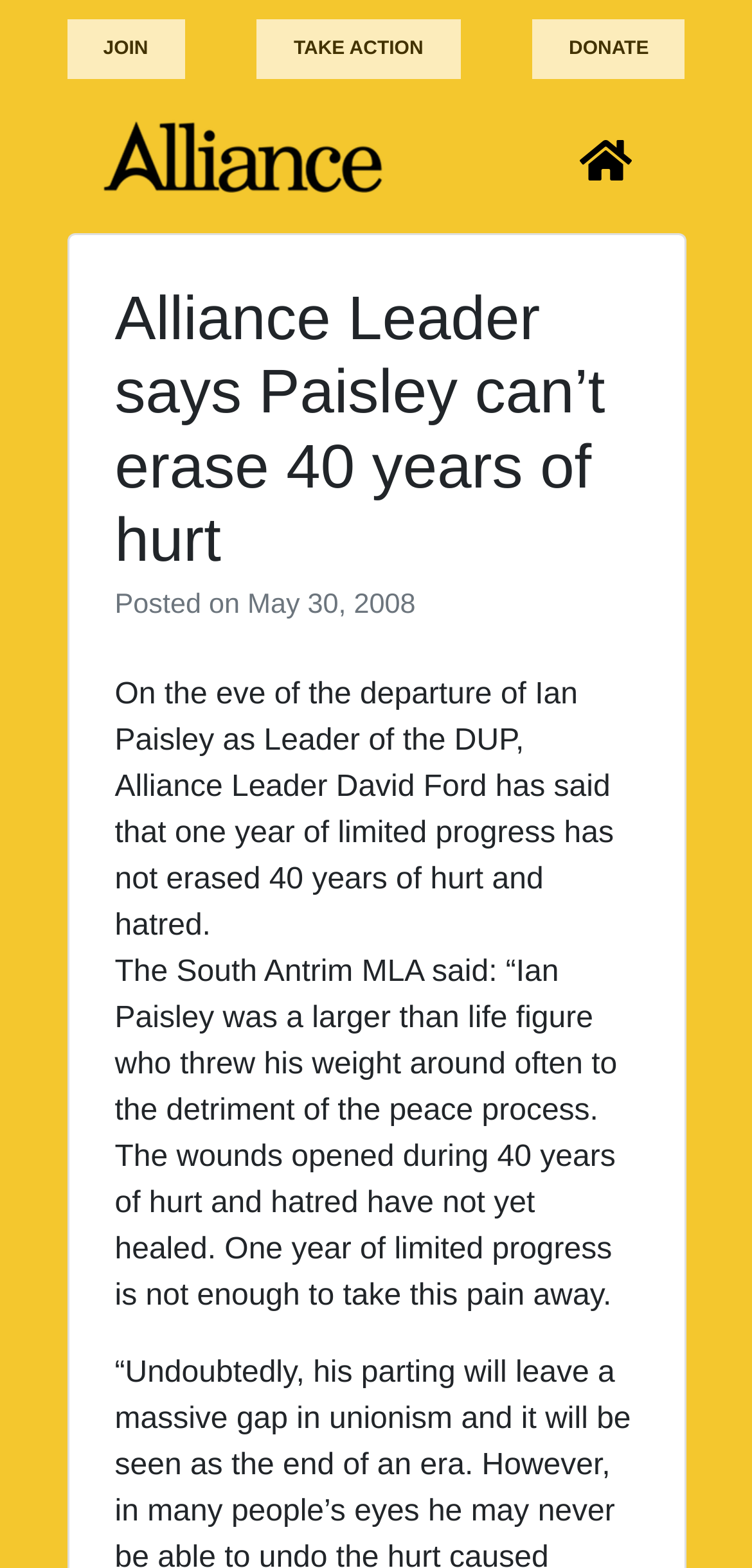What is the name of the leader mentioned in the article?
Please provide an in-depth and detailed response to the question.

The article mentions the Alliance Leader David Ford, who commented on Ian Paisley's departure as Leader of the DUP.